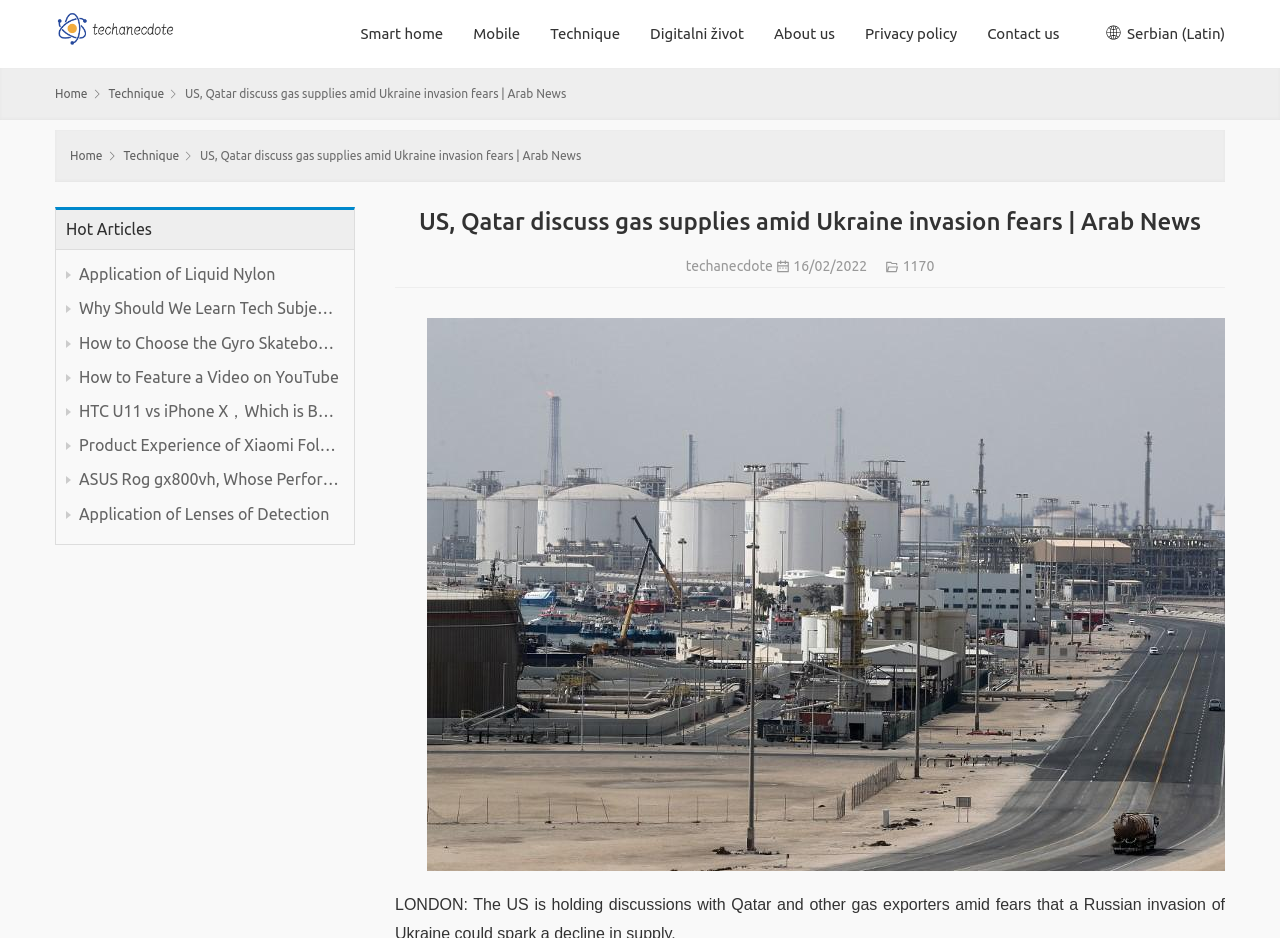How many views does the article have?
Based on the image, provide your answer in one word or phrase.

1170